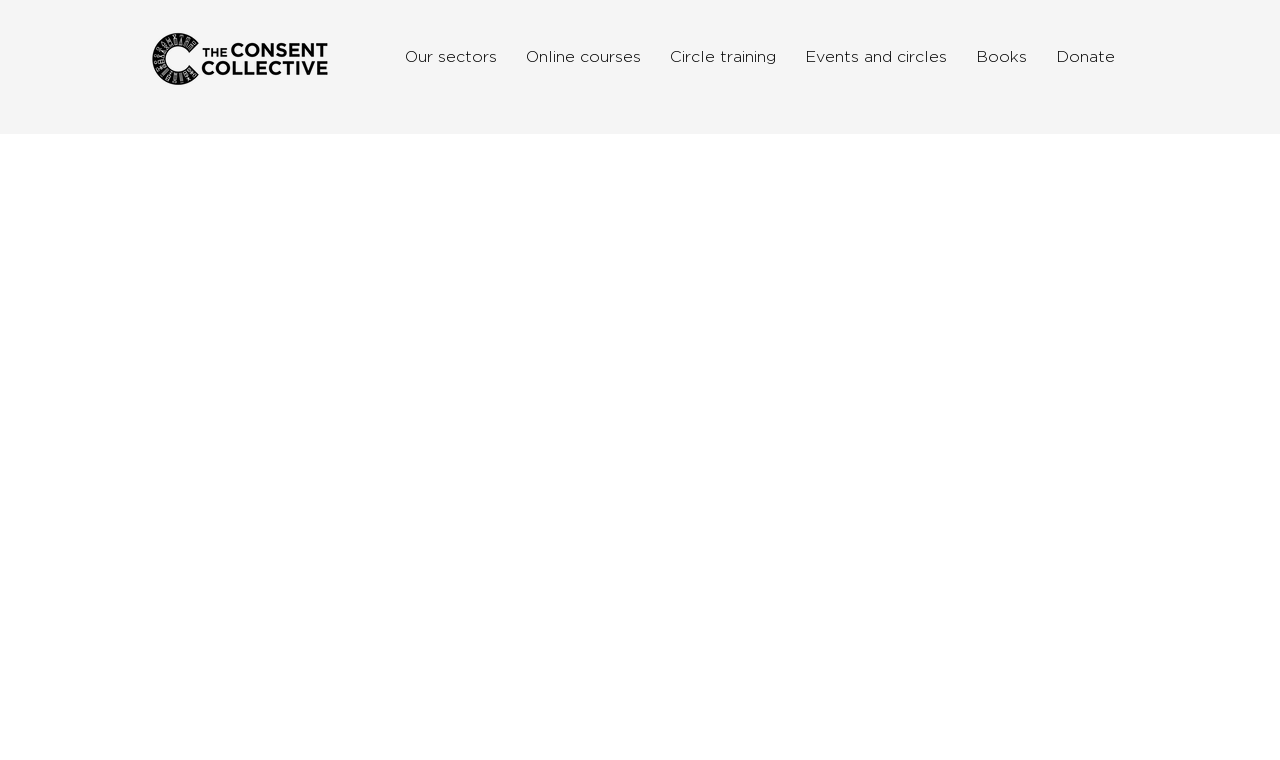Given the description "Online courses", determine the bounding box of the corresponding UI element.

[0.402, 0.05, 0.509, 0.104]